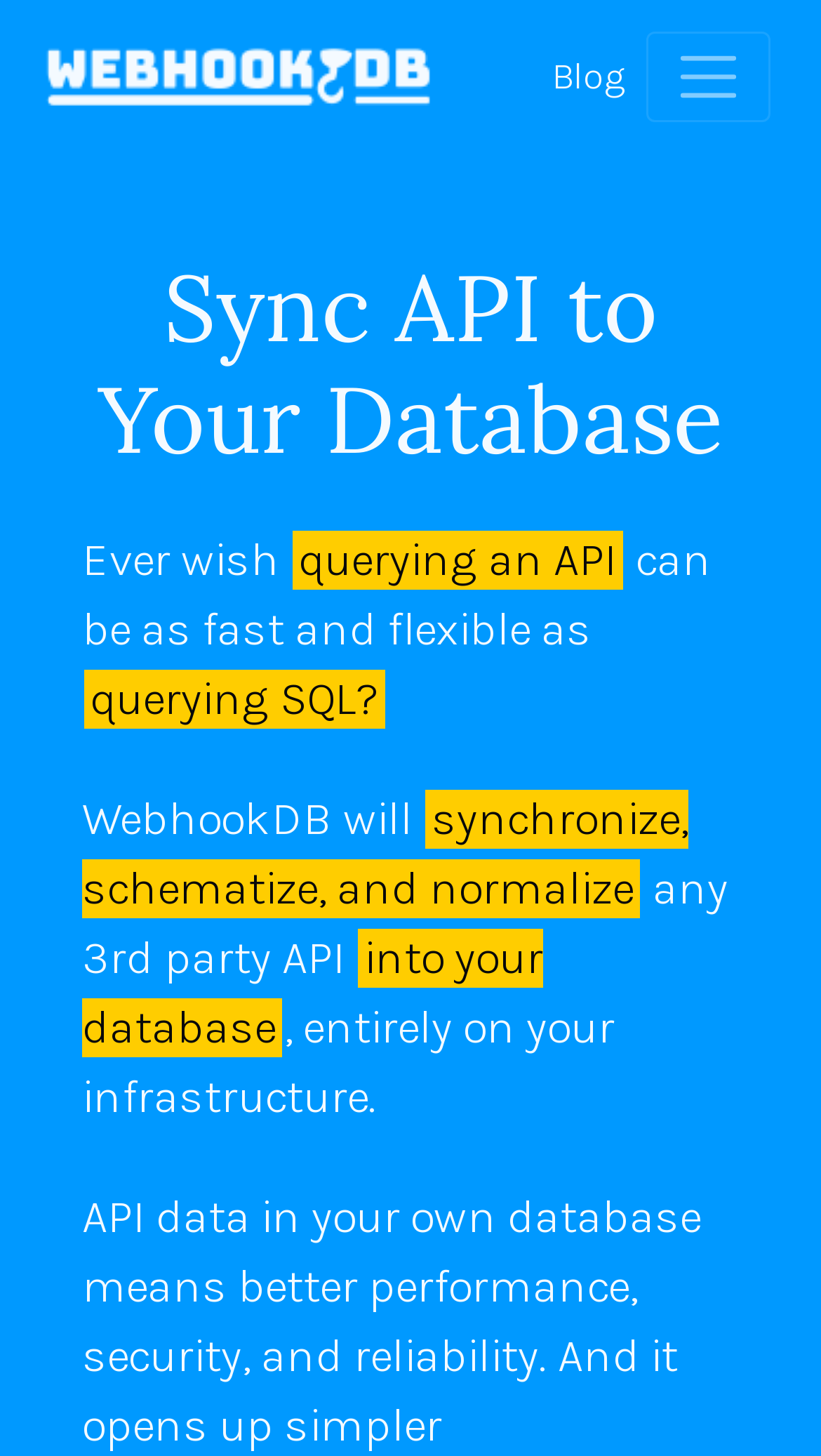What is the navigation button for on the webpage?
Based on the visual details in the image, please answer the question thoroughly.

The button element with the text 'Toggle navigation' suggests that it is used to navigate through the webpage or its menu.